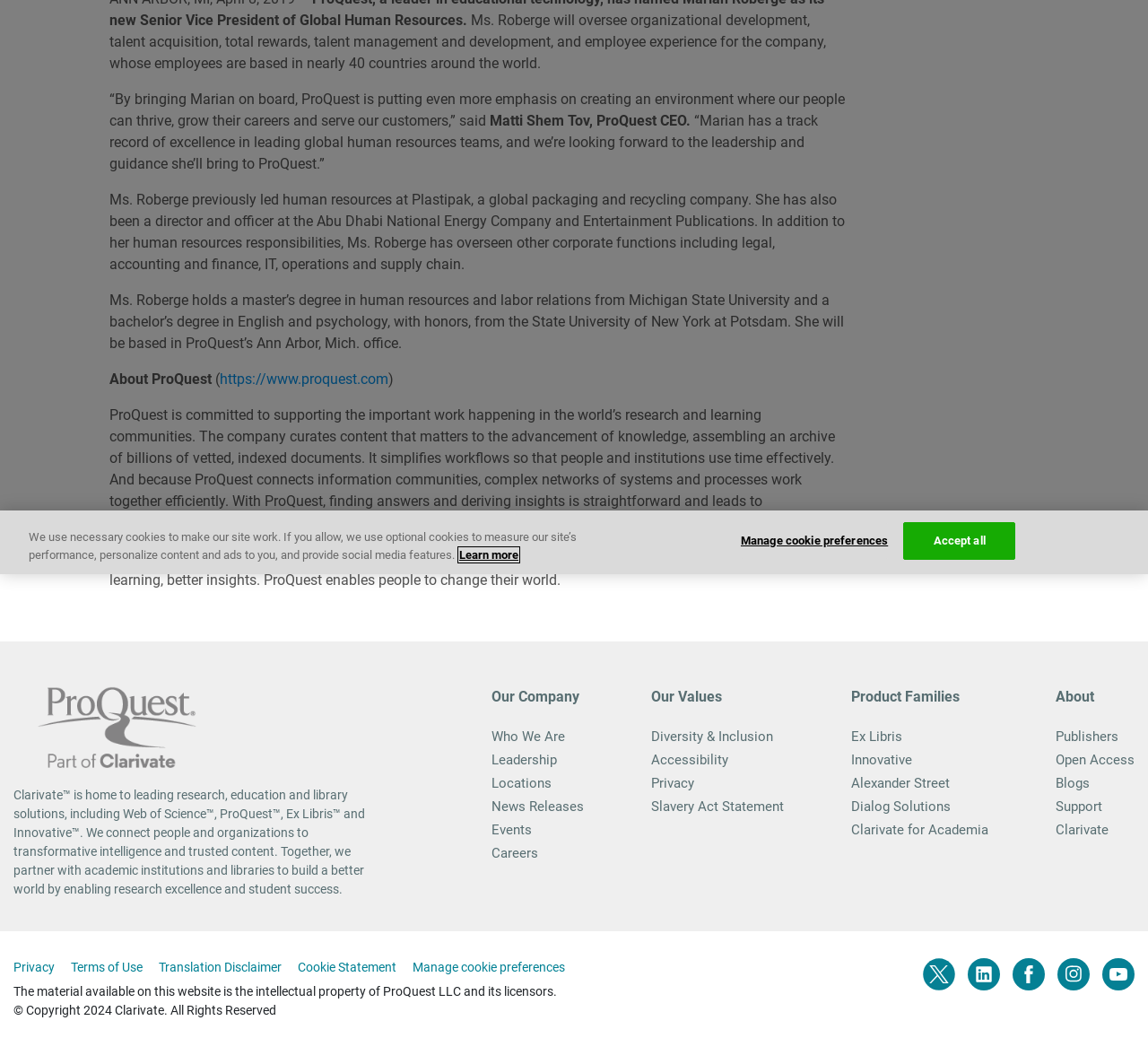Locate the bounding box coordinates for the element described below: "Slavery Act Statement". The coordinates must be four float values between 0 and 1, formatted as [left, top, right, bottom].

[0.567, 0.769, 0.683, 0.785]